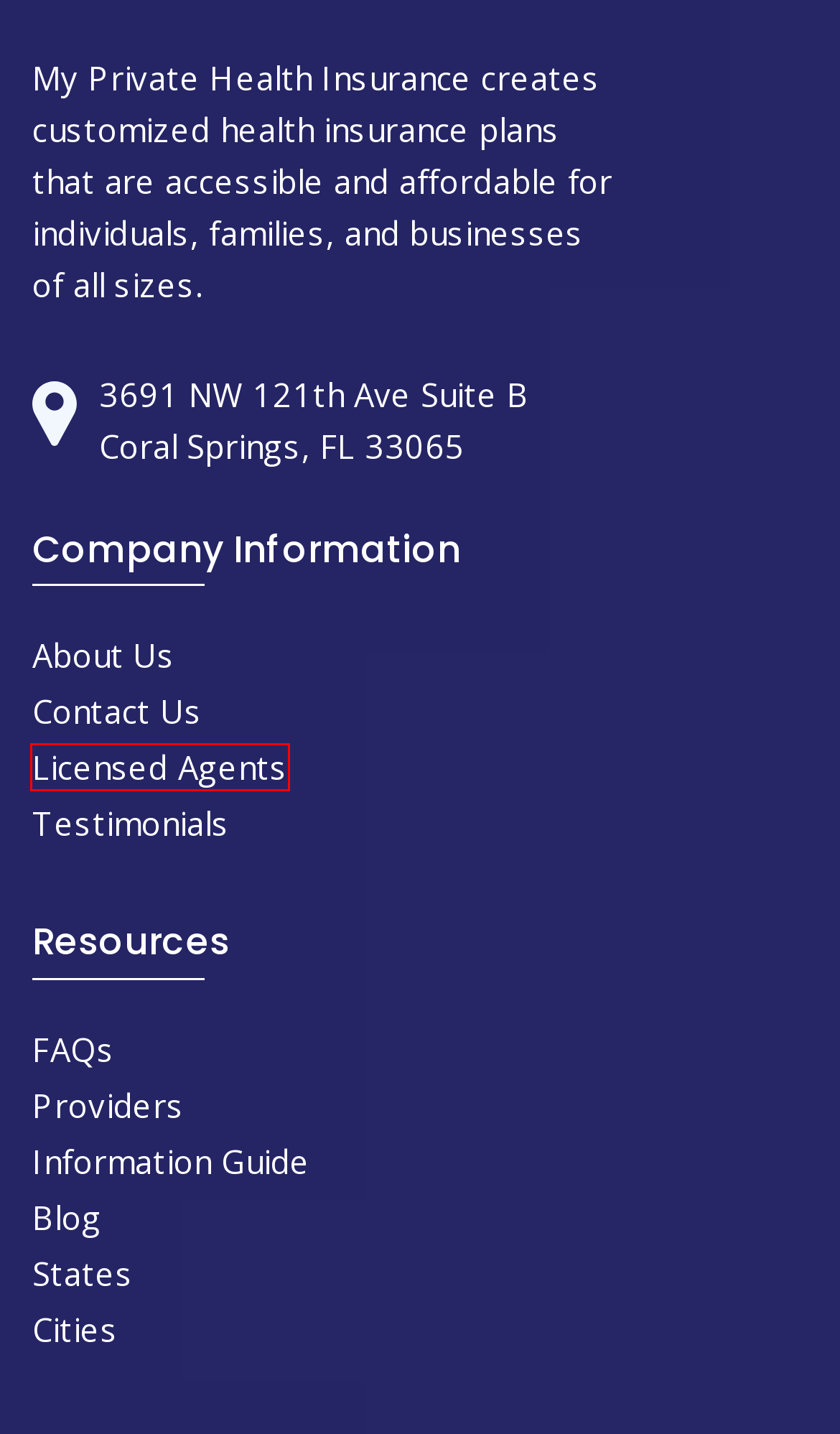Given a screenshot of a webpage with a red rectangle bounding box around a UI element, select the best matching webpage description for the new webpage that appears after clicking the highlighted element. The candidate descriptions are:
A. Cities - My Private Health Insurance
B. States - My Private Health Insurance
C. Testimonials - My Private Health Insurance
D. FAQs - My Private Health Insurance
E. About Us - My Private Health Insurance
F. Contact Us - My Private Health Insurance
G. Blog - My Private Health Insurance
H. Licensed Agents - My Private Health Insurance

H